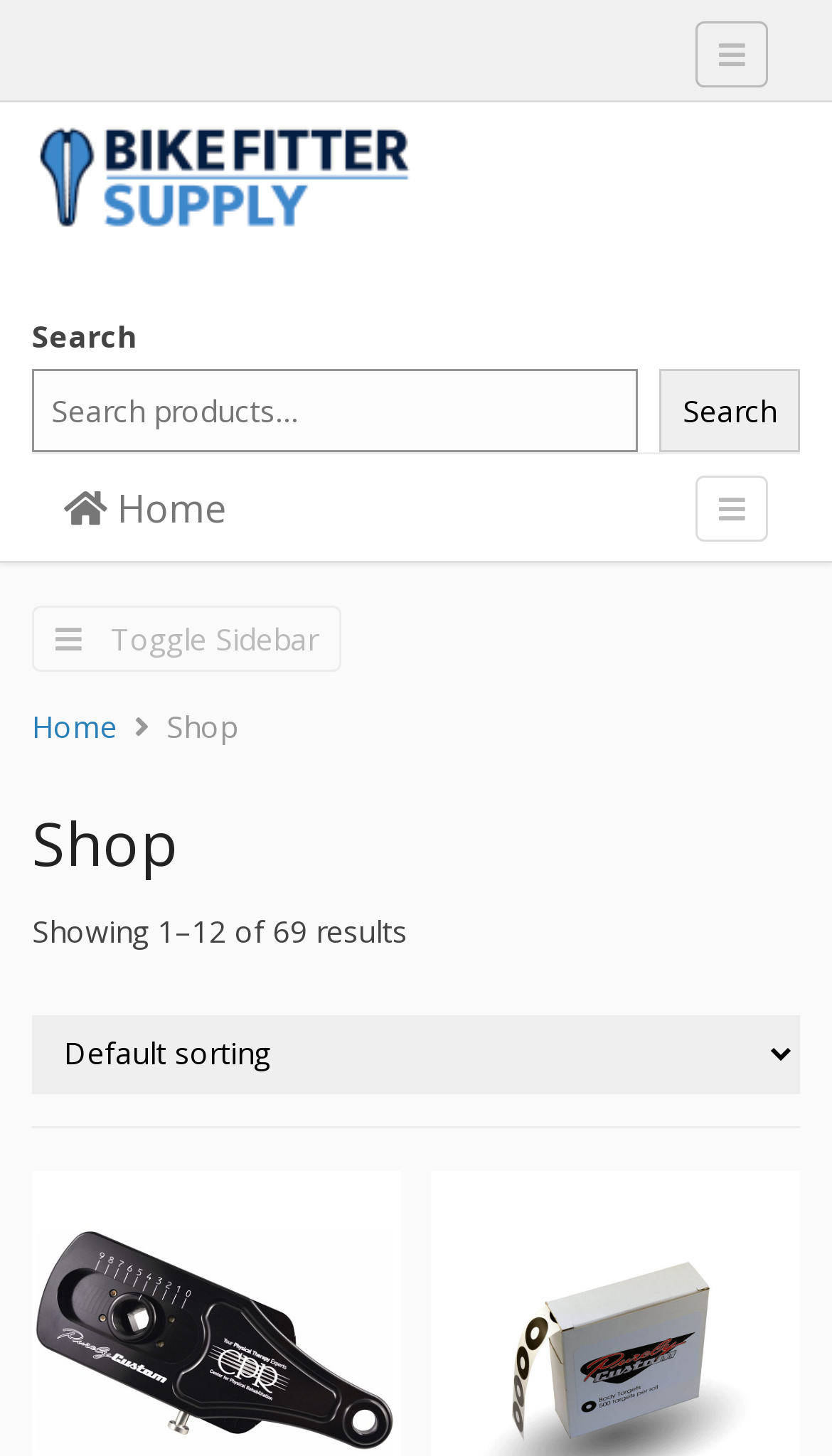Please locate the bounding box coordinates of the element that should be clicked to complete the given instruction: "Open sidebar".

[0.038, 0.416, 0.41, 0.461]